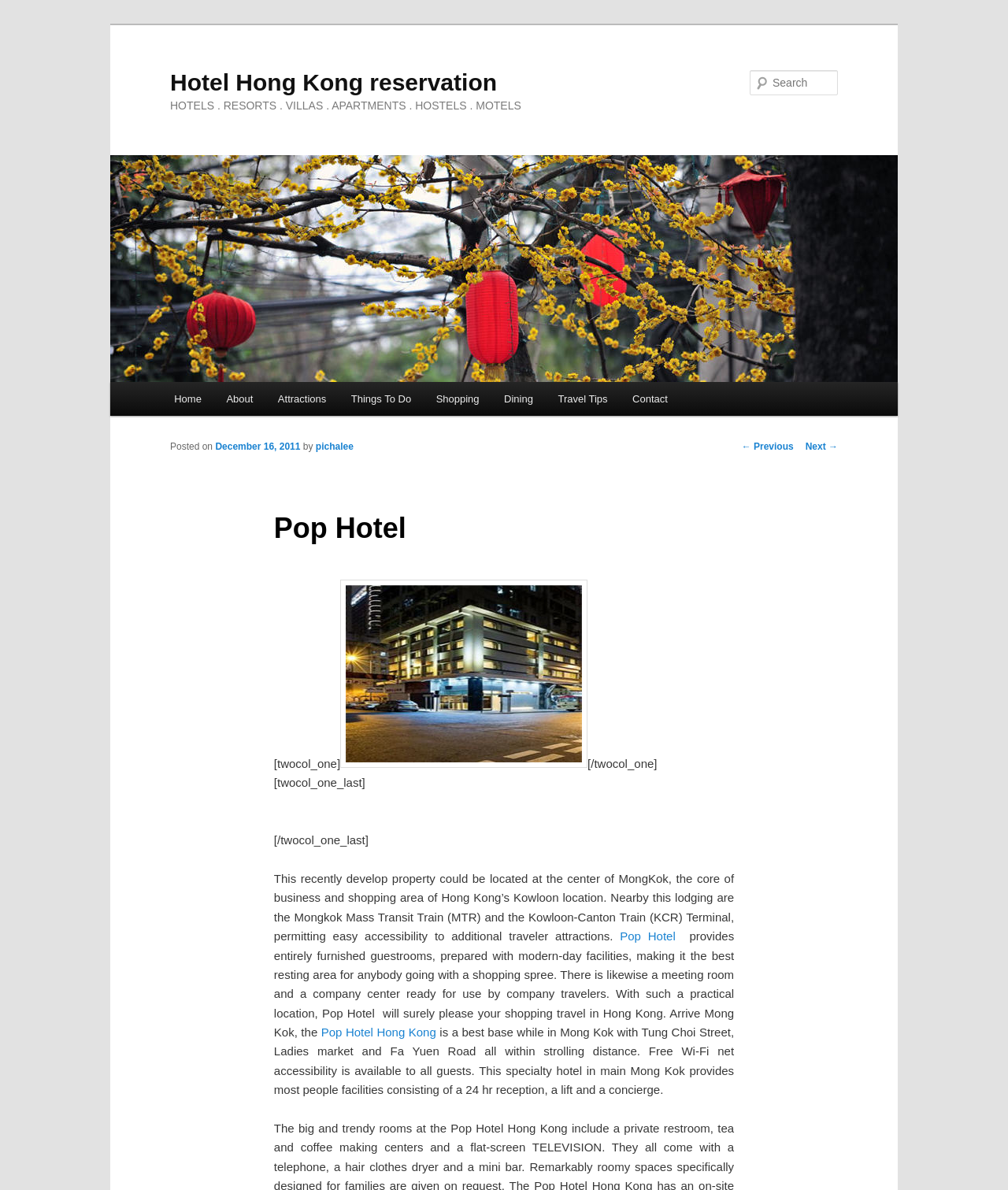Reply to the question with a single word or phrase:
What facilities are available for business travelers?

Meeting room and business center